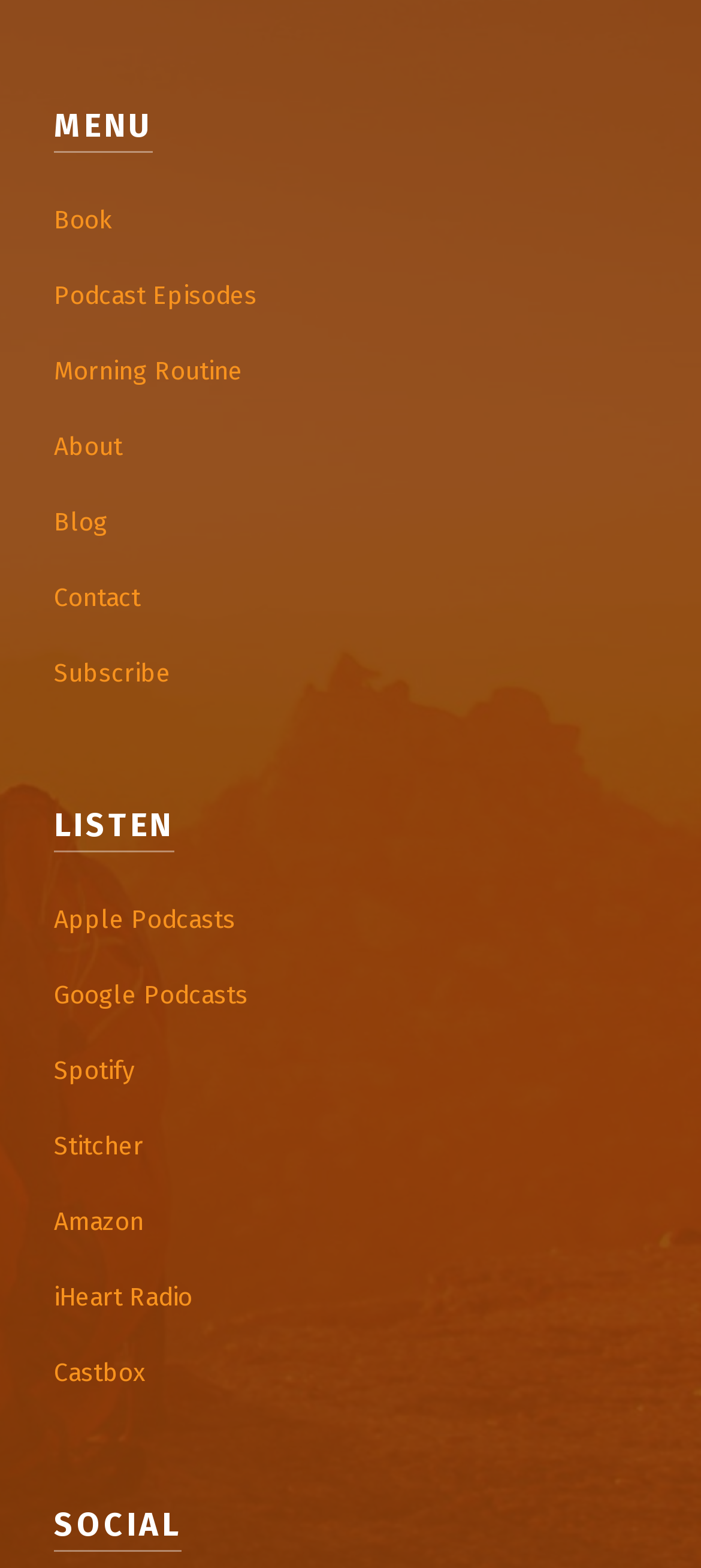Can you find the bounding box coordinates of the area I should click to execute the following instruction: "Visit Morning Routine"?

[0.077, 0.227, 0.346, 0.247]